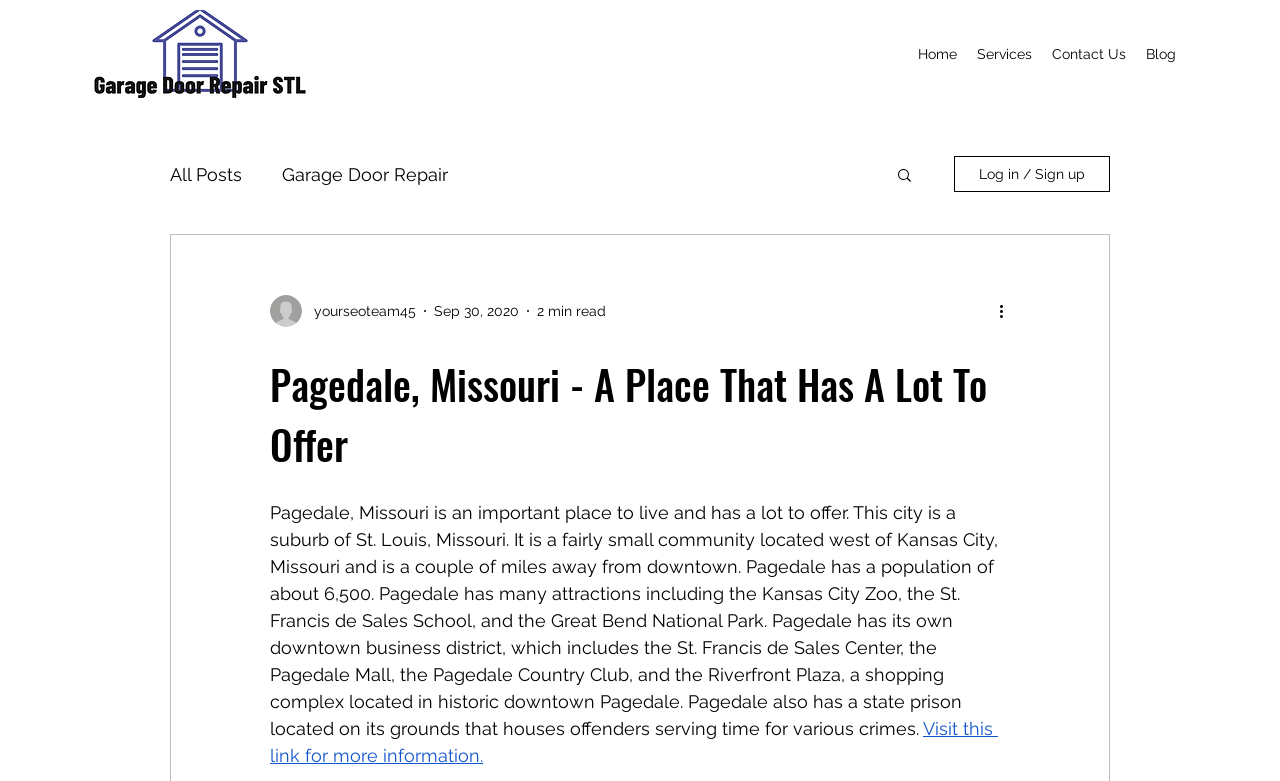Generate a comprehensive description of the webpage.

The webpage is about Pagedale, Missouri, a suburb of St. Louis, Missouri. At the top, there is a navigation menu with four links: "Home", "Services", "Contact Us", and "Blog". Below the navigation menu, there is an image related to "Garage Door Repair". 

To the right of the image, there is a secondary navigation menu for the blog section, with two links: "All Posts" and "Garage Door Repair". Next to the blog navigation menu, there is a search button with a magnifying glass icon. 

Further down, there is a section with a writer's picture, their username "yourseoteam45", and a post date "Sep 30, 2020". The post has a "2 min read" label and a "More actions" button with a dropdown icon. 

The main content of the webpage is a heading that reads "Pagedale, Missouri - A Place That Has A Lot To Offer", followed by a paragraph of text that describes Pagedale as a small community with a population of about 6,500, and lists its attractions, including the Kansas City Zoo, the St. Francis de Sales School, and the Great Bend National Park. The text also mentions Pagedale's downtown business district and a state prison. At the bottom of the main content, there is a link to "Visit this link for more information."